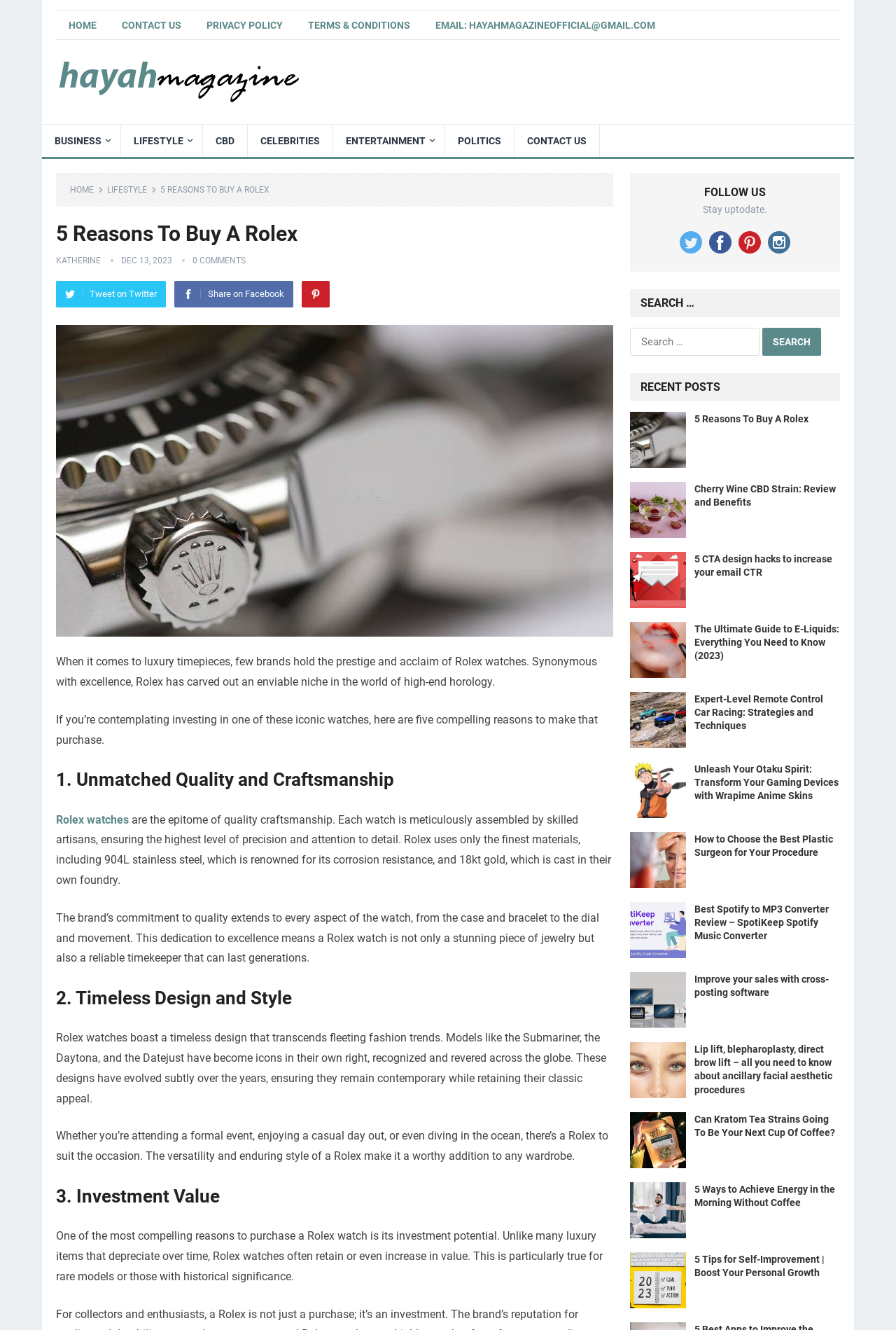Locate the bounding box coordinates of the element's region that should be clicked to carry out the following instruction: "Read the article '5 Reasons To Buy A Rolex'". The coordinates need to be four float numbers between 0 and 1, i.e., [left, top, right, bottom].

[0.062, 0.166, 0.684, 0.185]